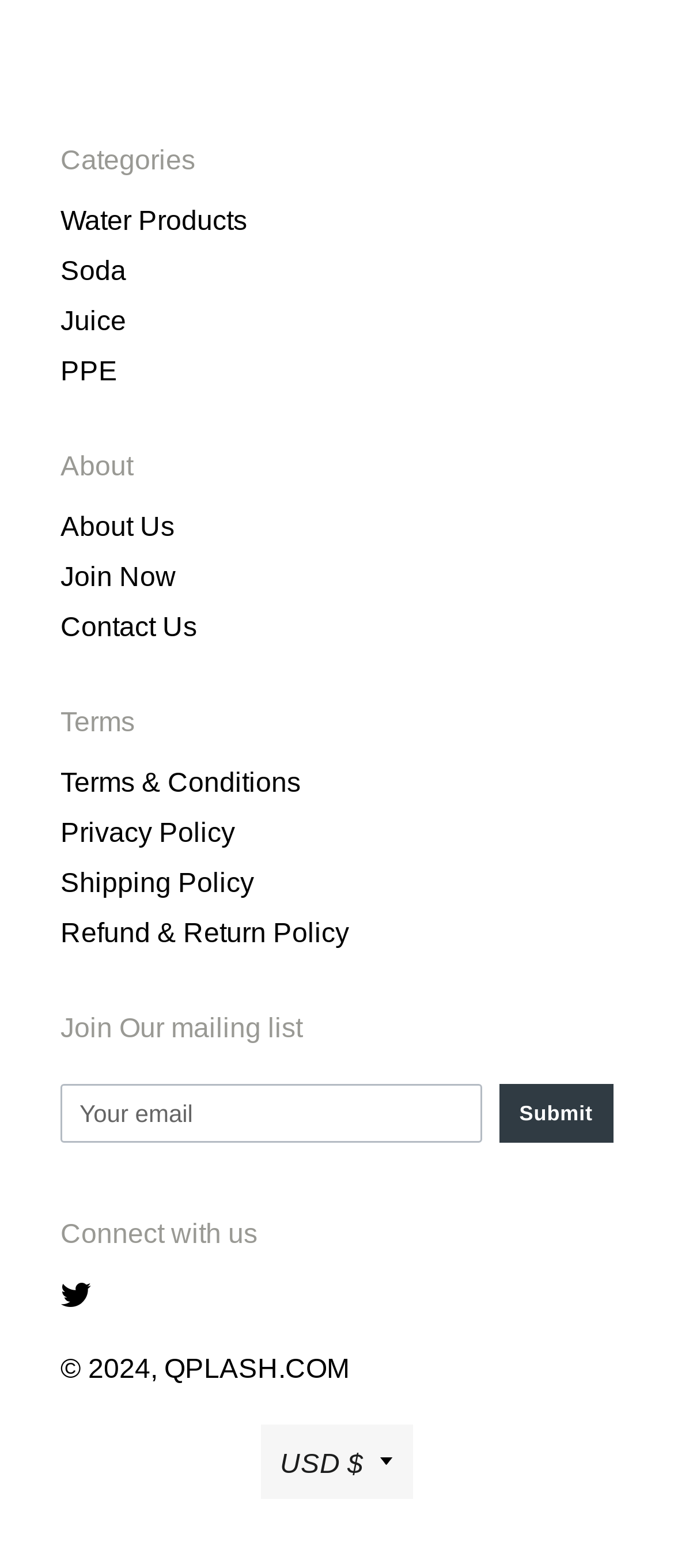Please identify the bounding box coordinates of the region to click in order to complete the given instruction: "Follow QPLASH.COM on Twitter". The coordinates should be four float numbers between 0 and 1, i.e., [left, top, right, bottom].

[0.09, 0.816, 0.162, 0.836]